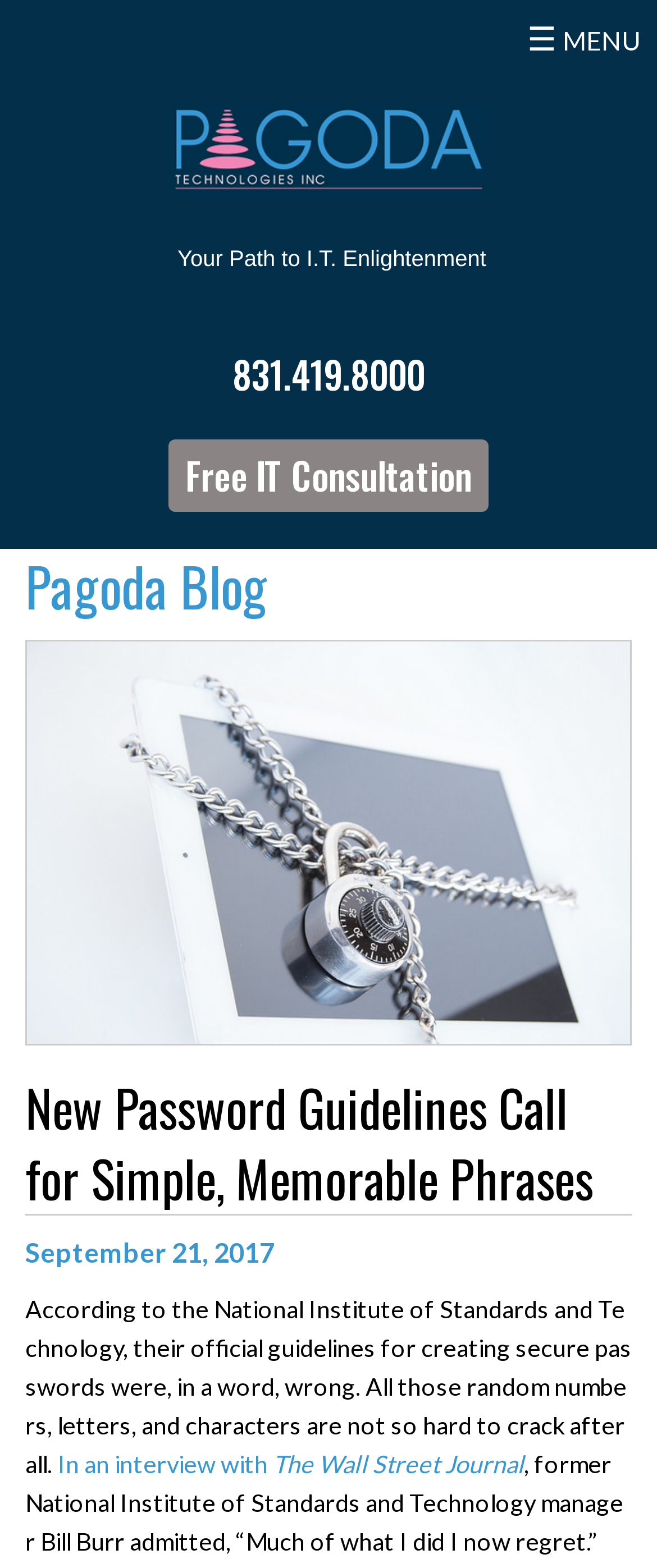What is the date of the latest article?
Give a single word or phrase as your answer by examining the image.

September 21, 2017